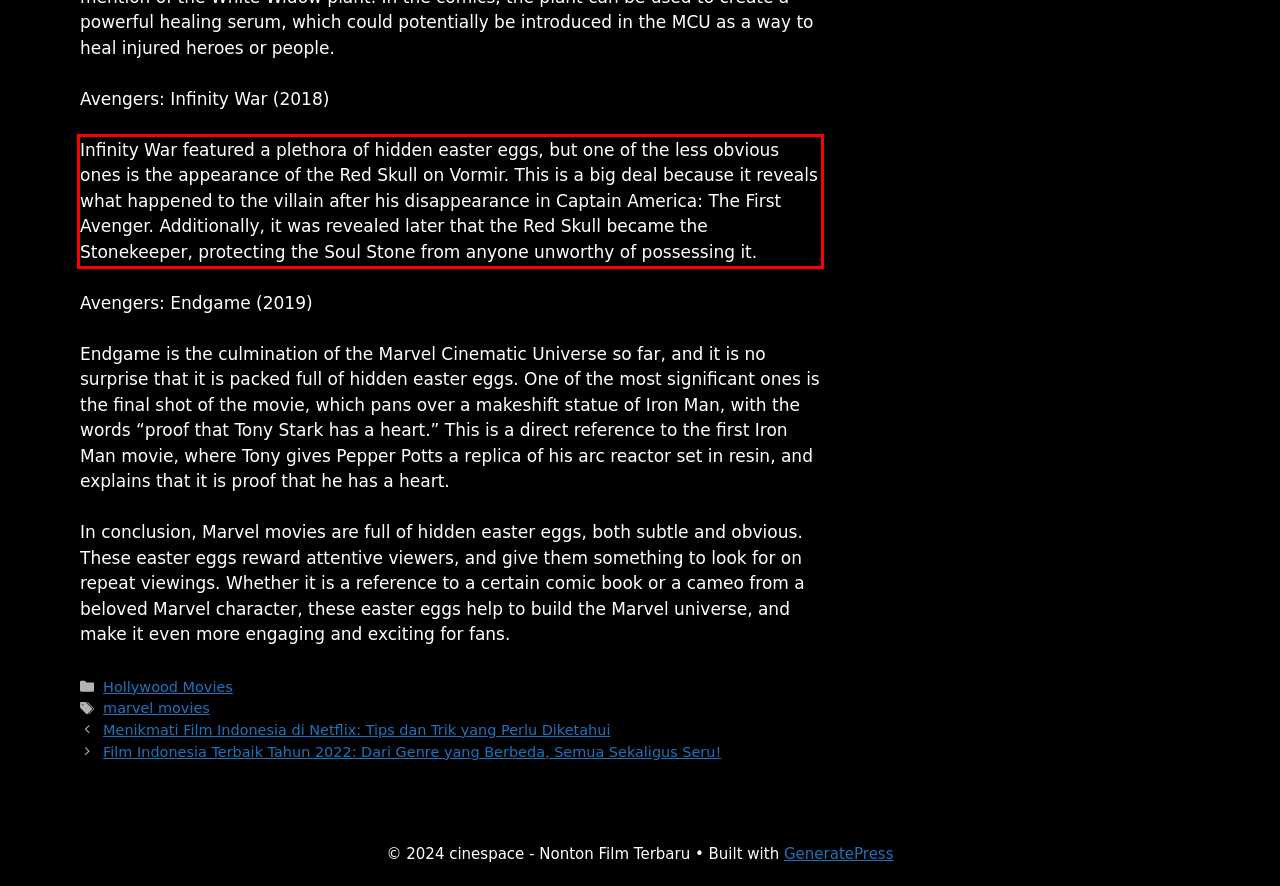Inspect the webpage screenshot that has a red bounding box and use OCR technology to read and display the text inside the red bounding box.

Infinity War featured a plethora of hidden easter eggs, but one of the less obvious ones is the appearance of the Red Skull on Vormir. This is a big deal because it reveals what happened to the villain after his disappearance in Captain America: The First Avenger. Additionally, it was revealed later that the Red Skull became the Stonekeeper, protecting the Soul Stone from anyone unworthy of possessing it.